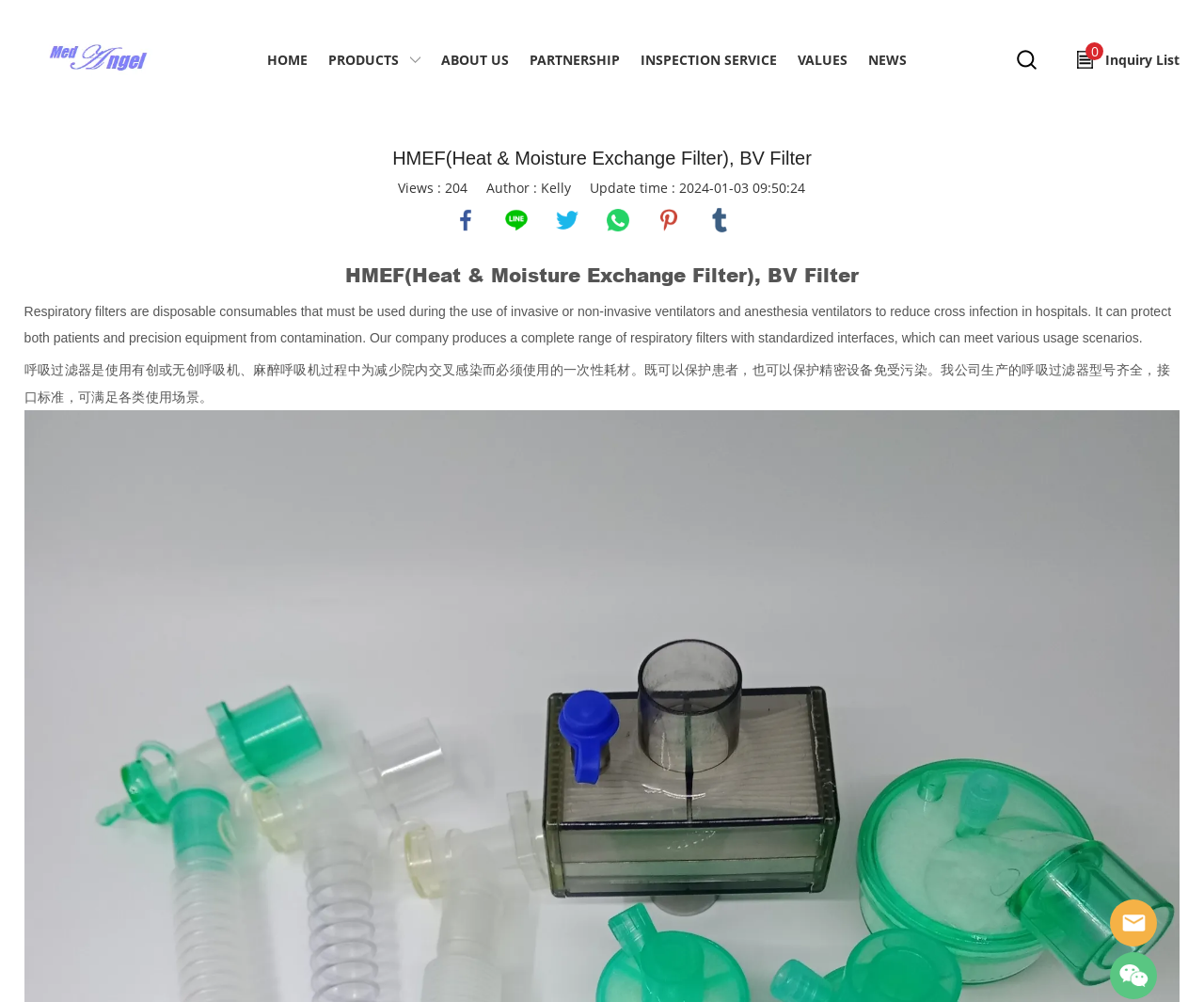Highlight the bounding box coordinates of the element that should be clicked to carry out the following instruction: "Go to the home page". The coordinates must be given as four float numbers ranging from 0 to 1, i.e., [left, top, right, bottom].

[0.221, 0.0, 0.255, 0.119]